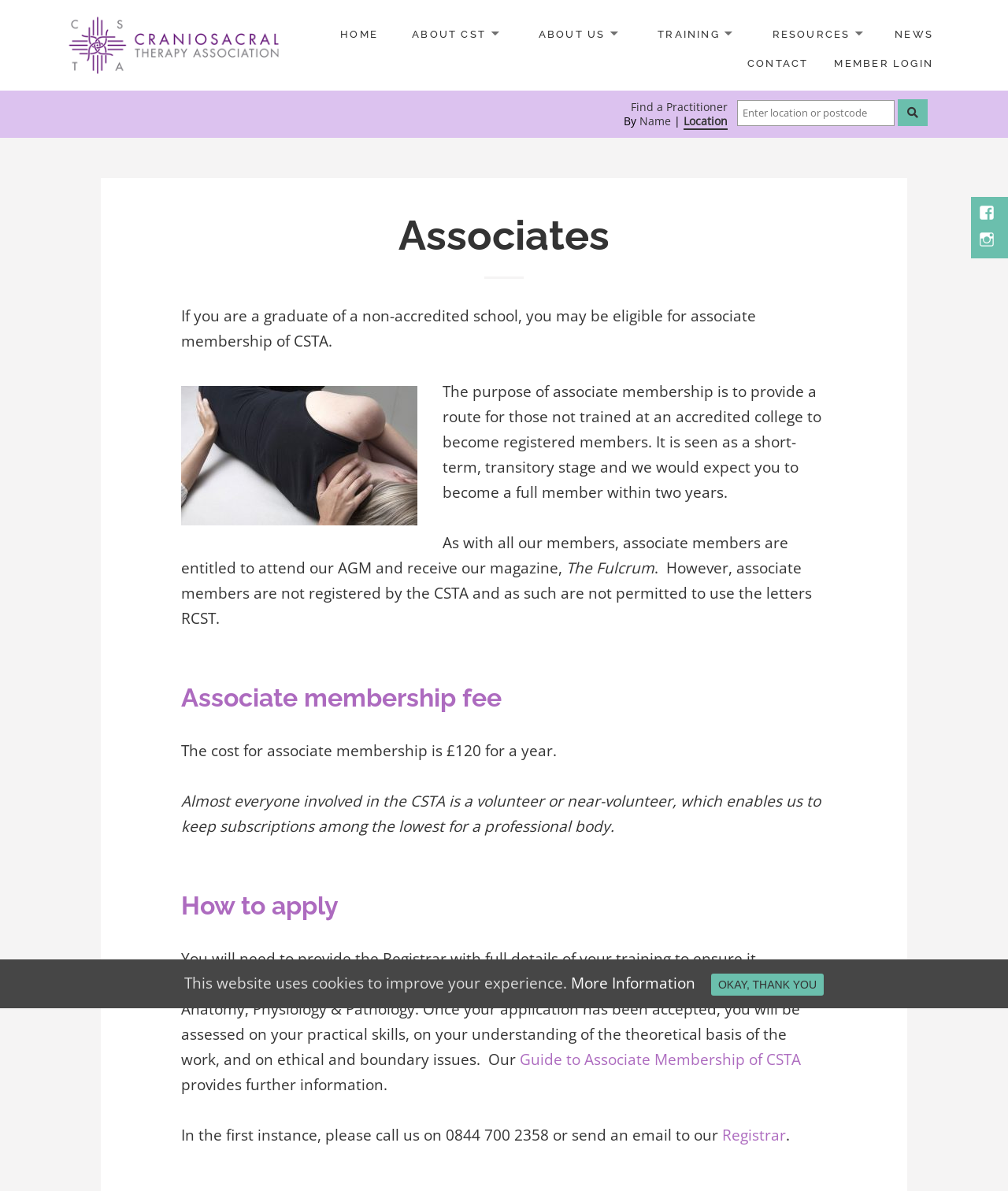Using the webpage screenshot and the element description The Craniosacral Therapy Association, determine the bounding box coordinates. Specify the coordinates in the format (top-left x, top-left y, bottom-right x, bottom-right y) with values ranging from 0 to 1.

[0.062, 0.066, 0.438, 0.088]